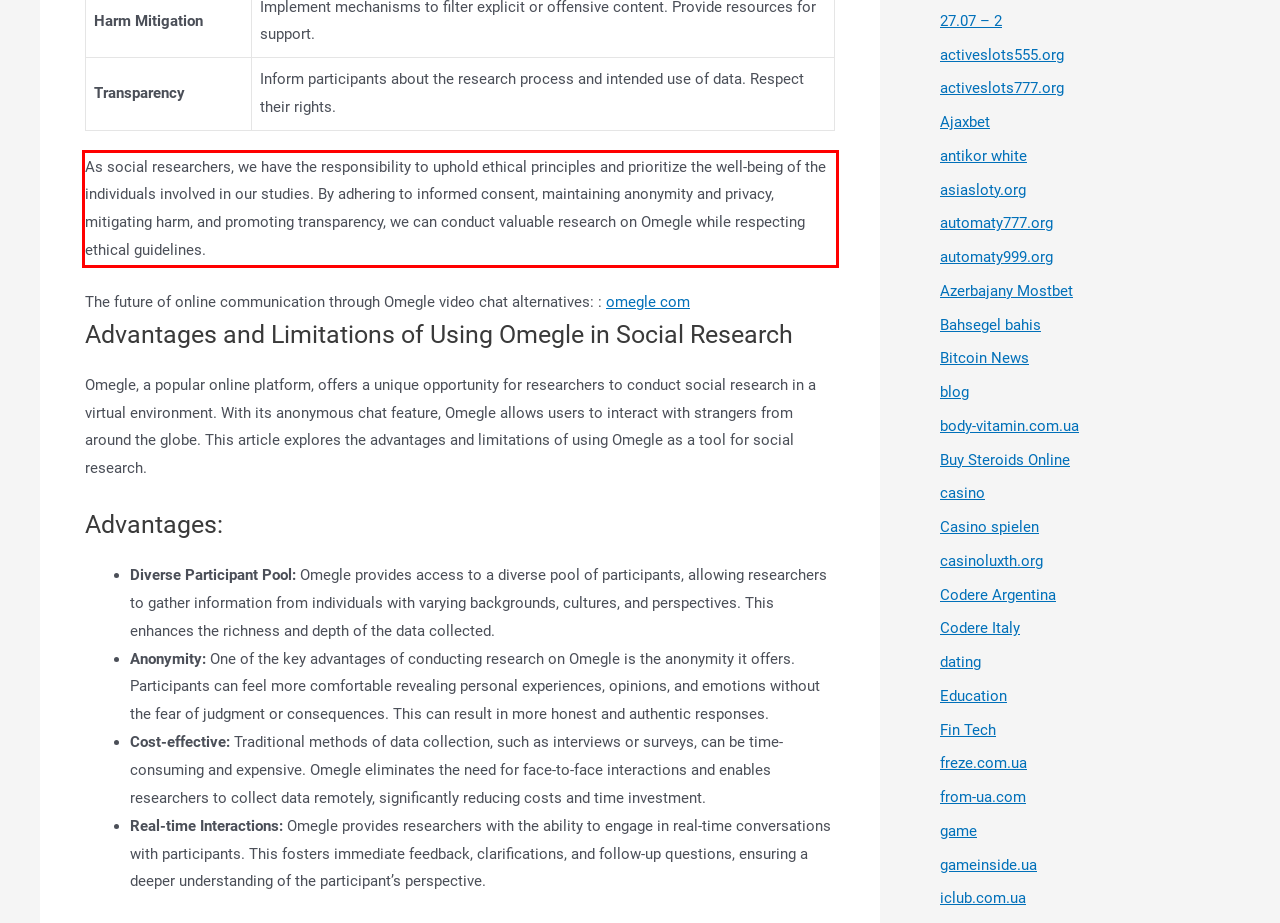Given a screenshot of a webpage with a red bounding box, extract the text content from the UI element inside the red bounding box.

As social researchers, we have the responsibility to uphold ethical principles and prioritize the well-being of the individuals involved in our studies. By adhering to informed consent, maintaining anonymity and privacy, mitigating harm, and promoting transparency, we can conduct valuable research on Omegle while respecting ethical guidelines.